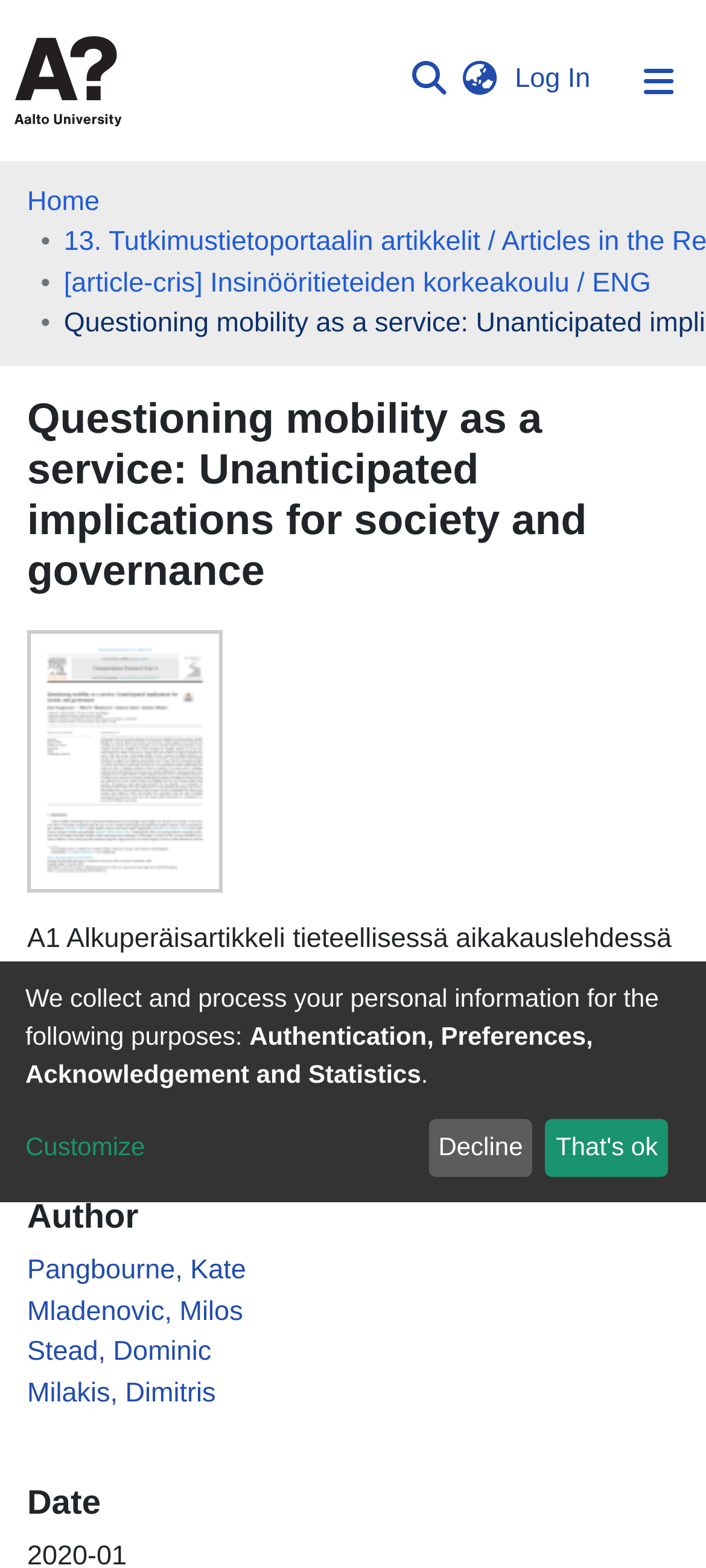Give a one-word or one-phrase response to the question: 
How many links are there in the 'breadcrumb' navigation?

2